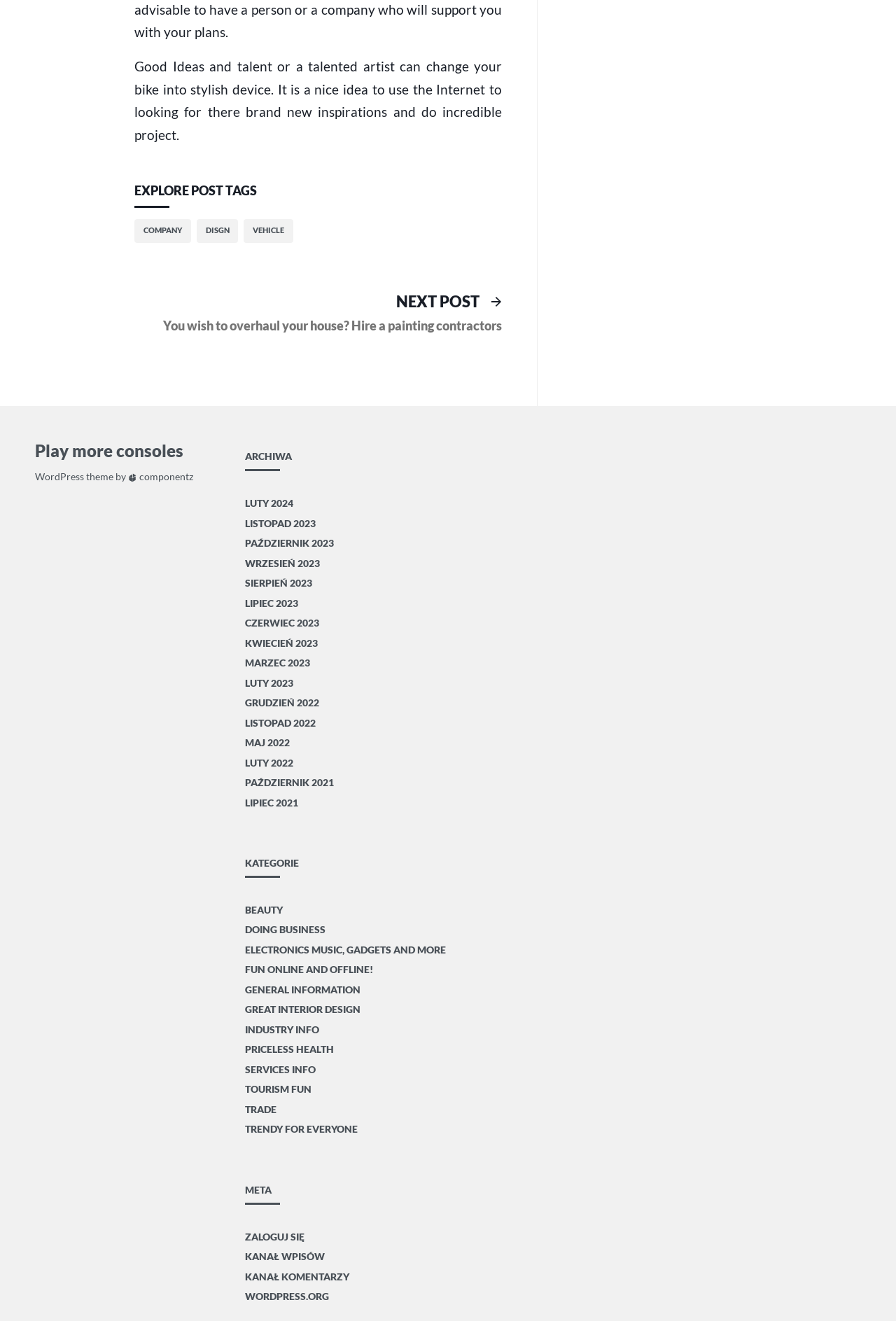Determine the bounding box coordinates for the clickable element required to fulfill the instruction: "Explore post tags". Provide the coordinates as four float numbers between 0 and 1, i.e., [left, top, right, bottom].

[0.15, 0.132, 0.56, 0.157]